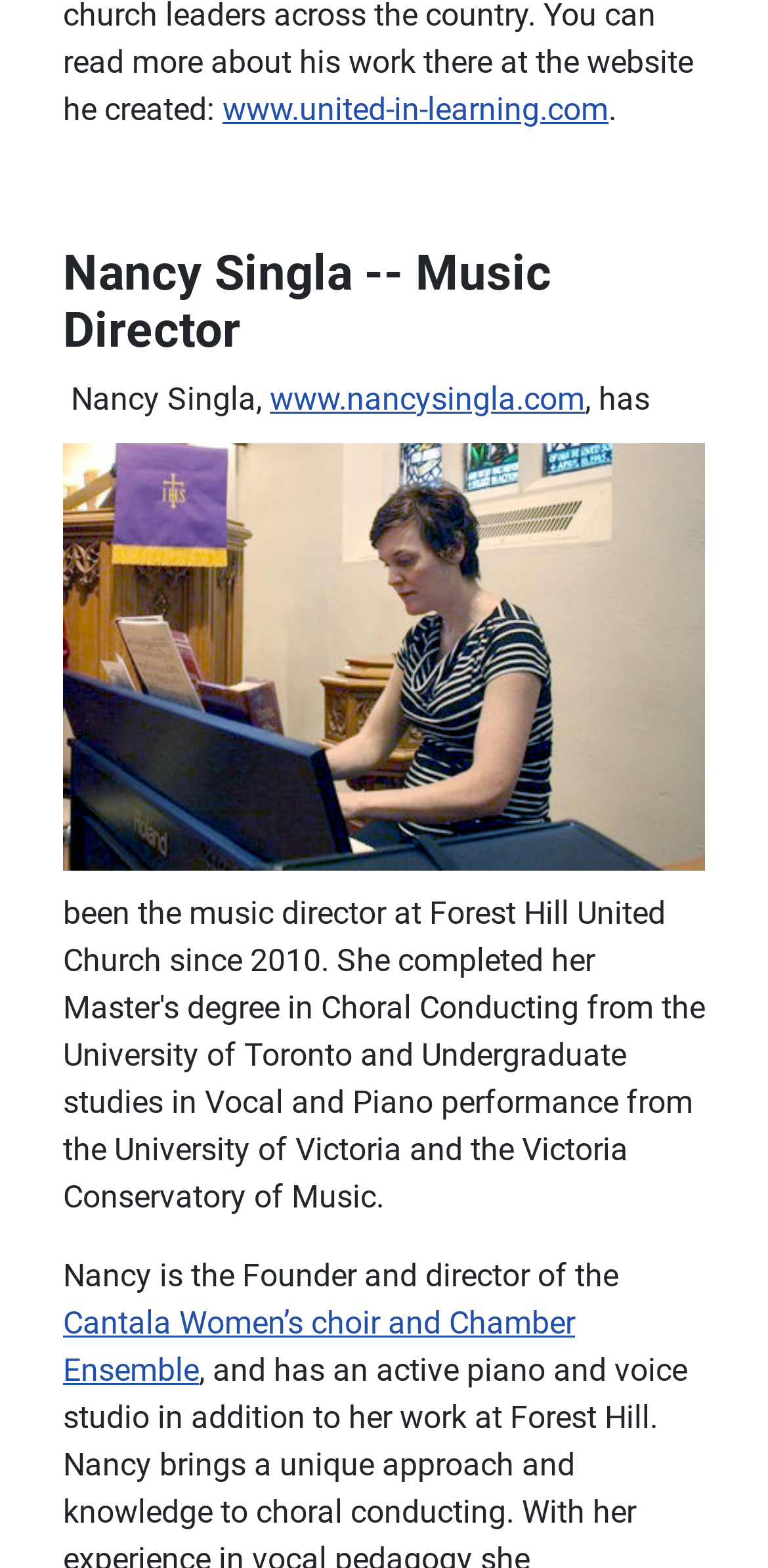Please give a succinct answer to the question in one word or phrase:
What is the name of the music director?

Nancy Singla